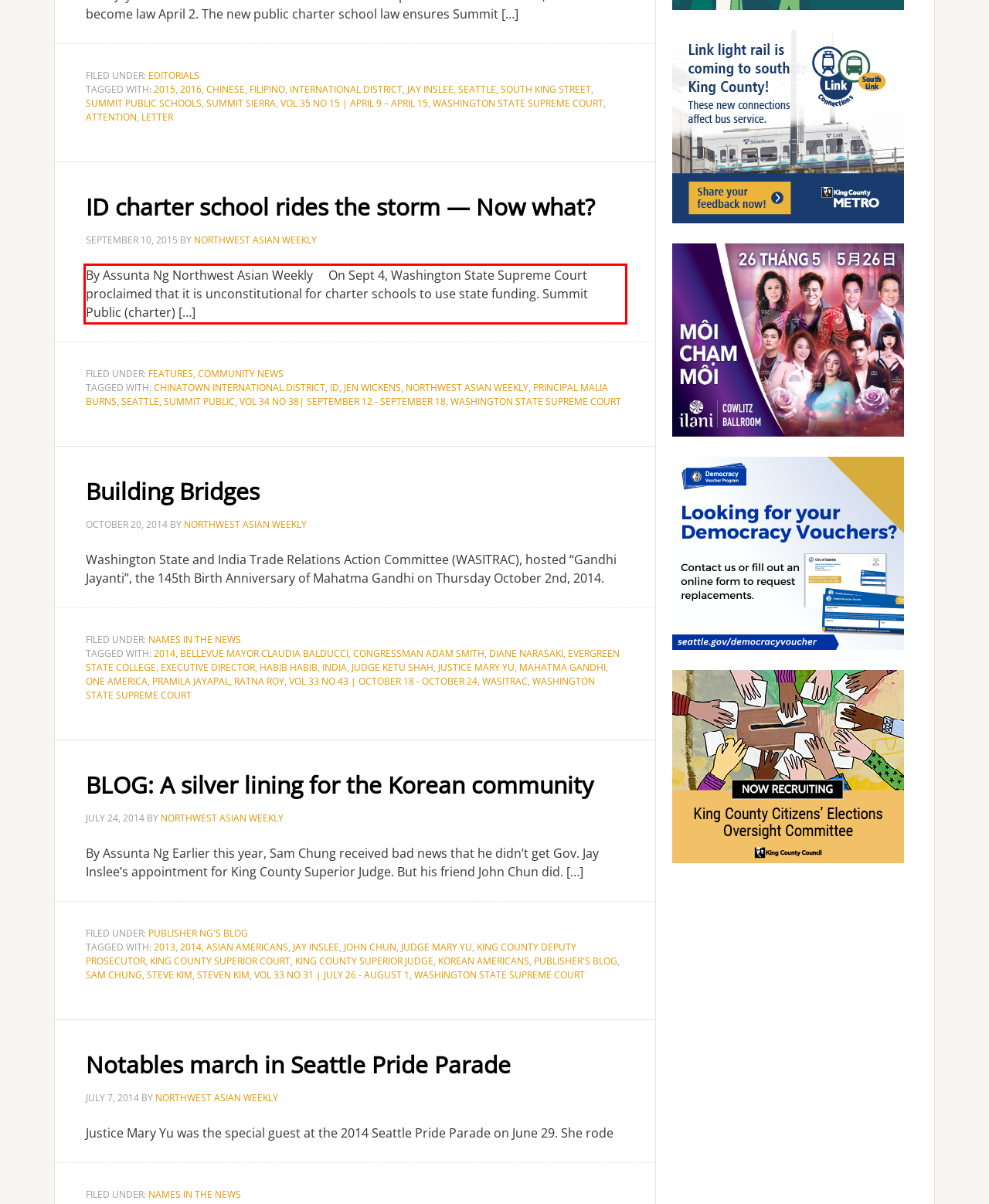The screenshot provided shows a webpage with a red bounding box. Apply OCR to the text within this red bounding box and provide the extracted content.

By Assunta Ng Northwest Asian Weekly On Sept 4, Washington State Supreme Court proclaimed that it is unconstitutional for charter schools to use state funding. Summit Public (charter) […]